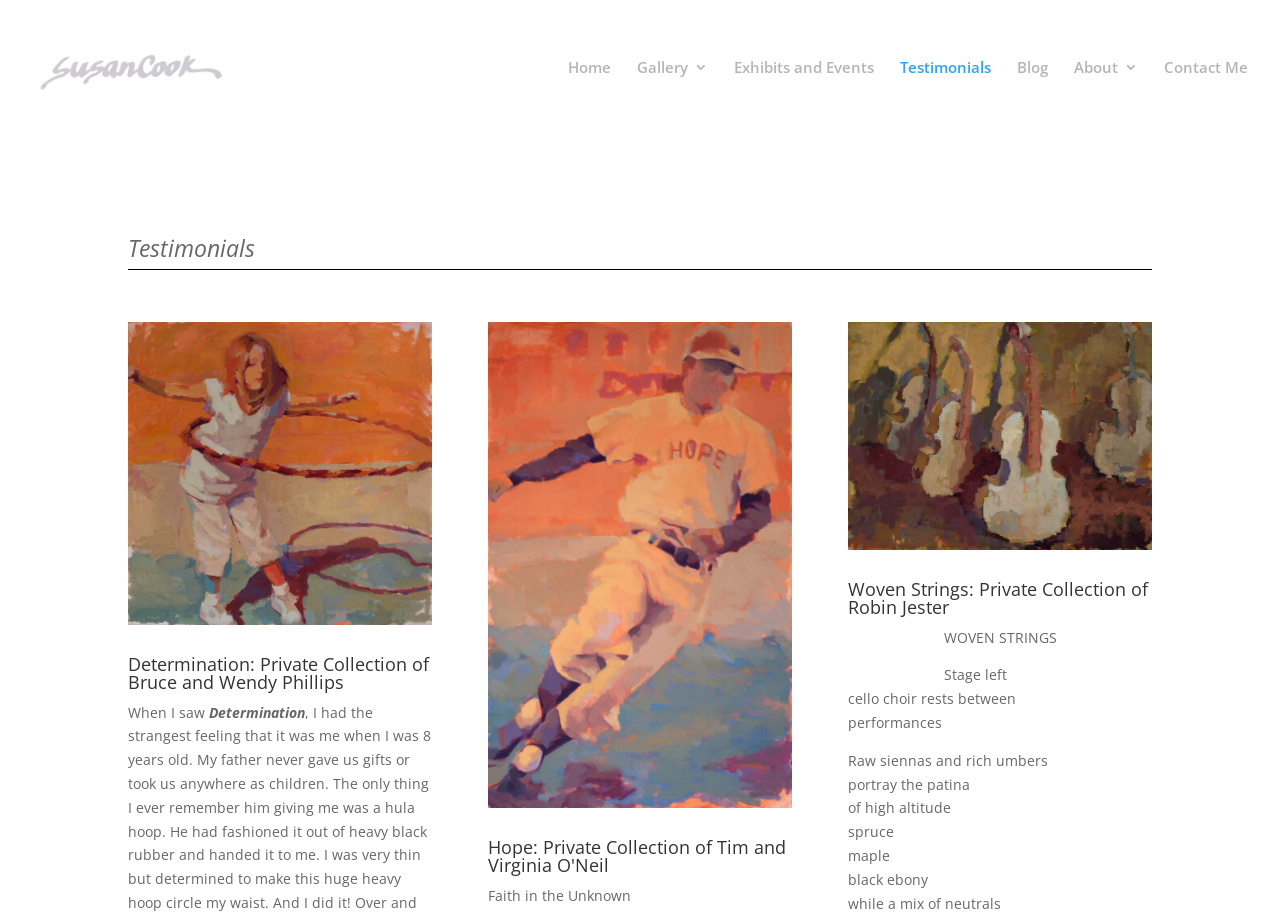Answer the following in one word or a short phrase: 
What is the last word in the third testimonial?

ebony